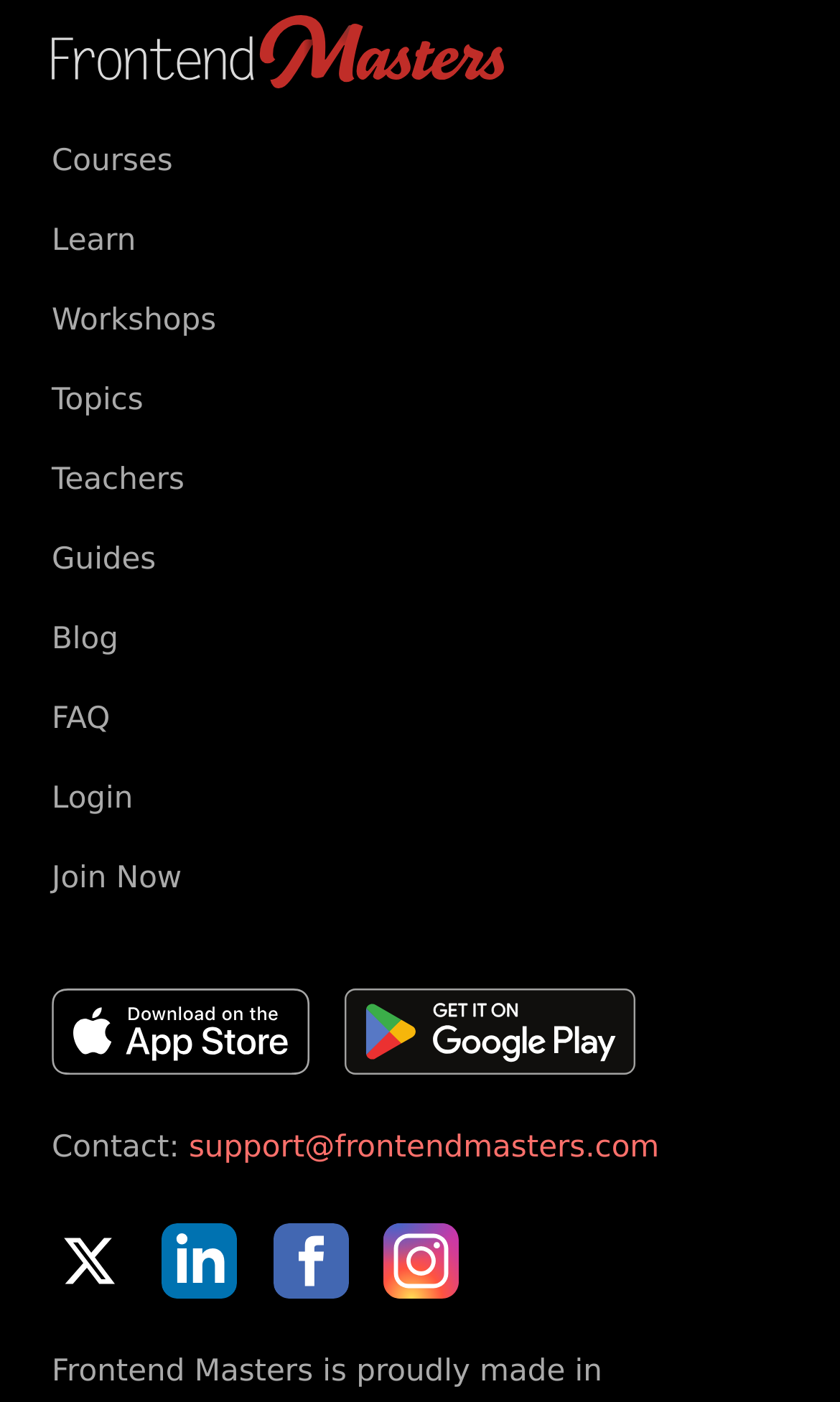How many links are there in the main navigation?
Please provide a single word or phrase as the answer based on the screenshot.

9